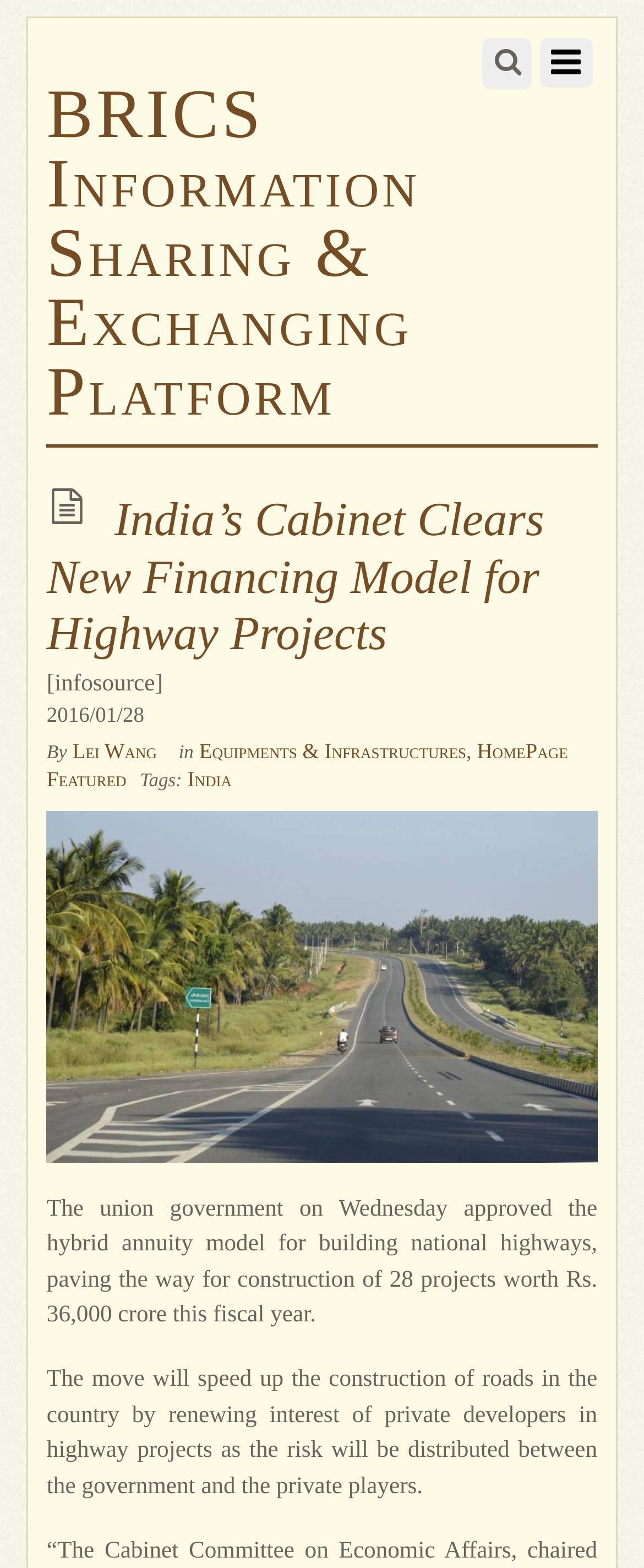Given the element description "HomePage Featured", identify the bounding box of the corresponding UI element.

[0.073, 0.47, 0.882, 0.504]